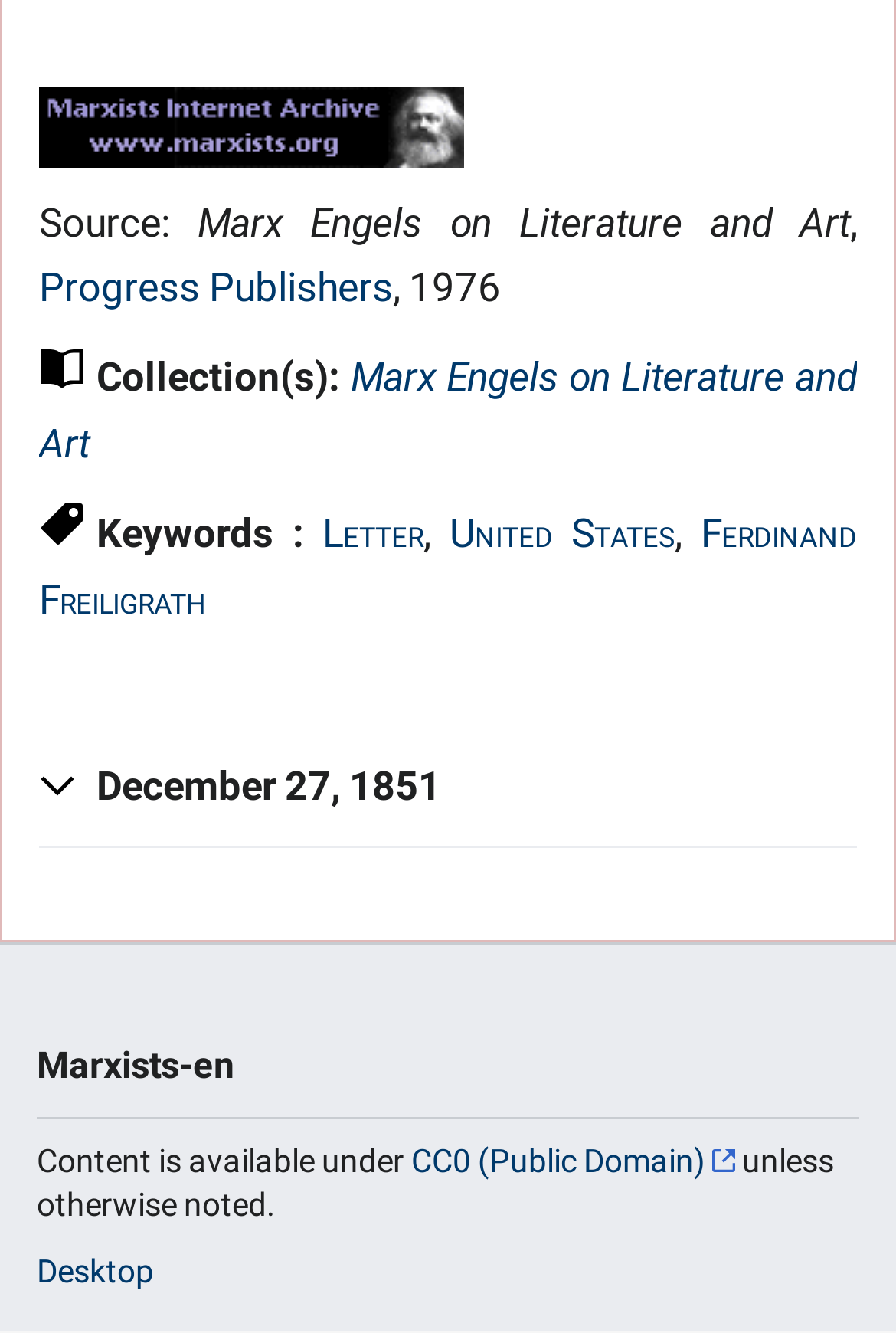Identify the bounding box of the UI component described as: "Desktop".

[0.041, 0.94, 0.172, 0.967]